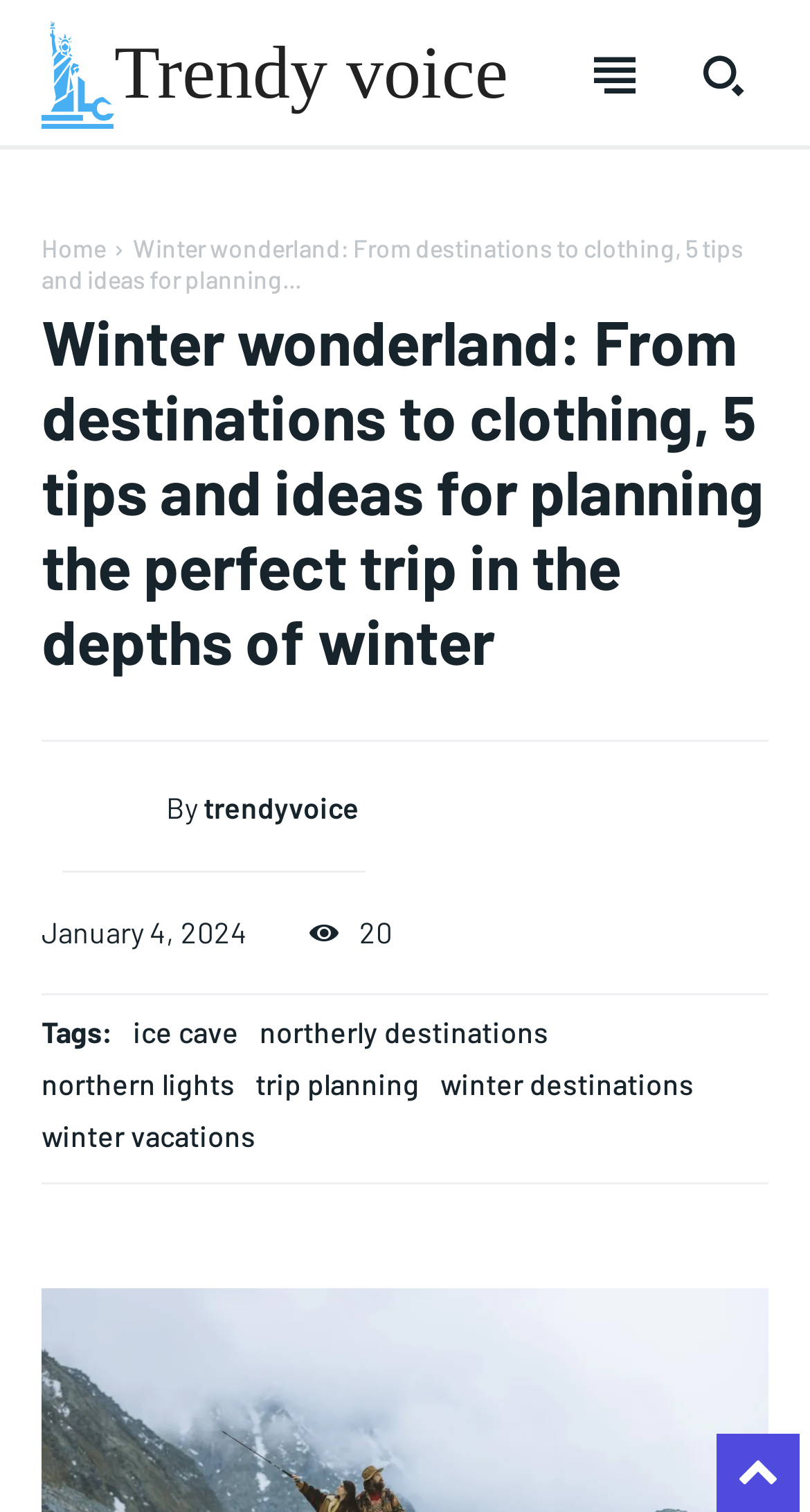Can you pinpoint the bounding box coordinates for the clickable element required for this instruction: "View User account"? The coordinates should be four float numbers between 0 and 1, i.e., [left, top, right, bottom].

[0.132, 0.331, 0.415, 0.36]